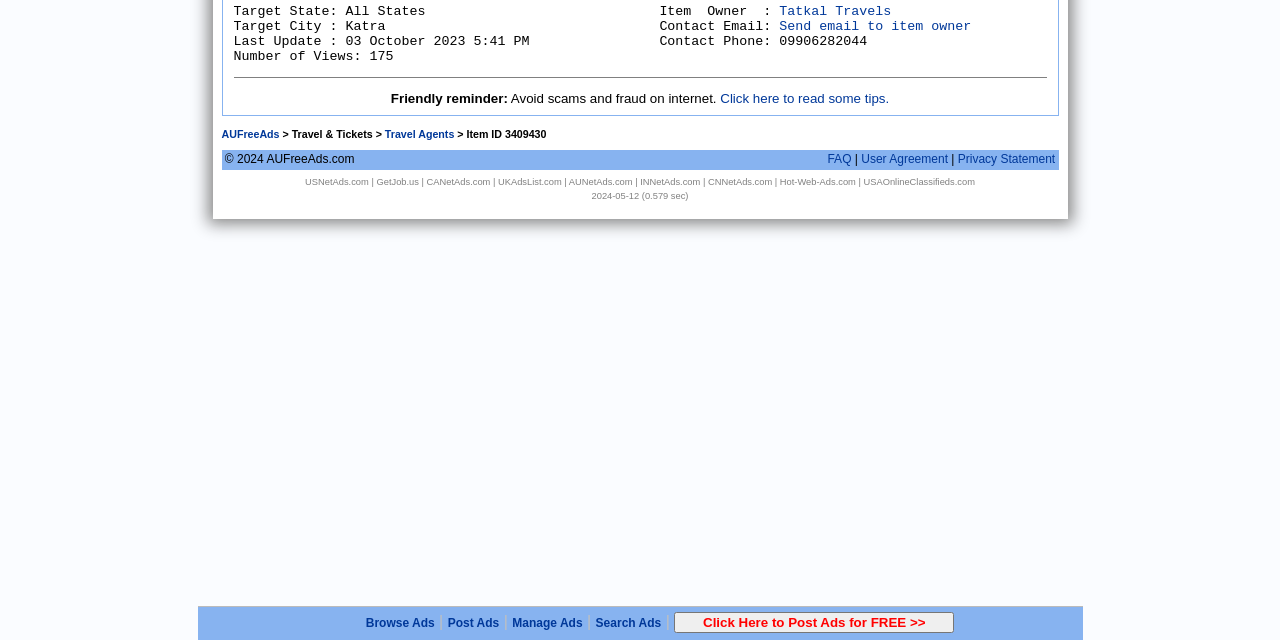Using the given description, provide the bounding box coordinates formatted as (top-left x, top-left y, bottom-right x, bottom-right y), with all values being floating point numbers between 0 and 1. Description: Send email to item owner

[0.609, 0.03, 0.759, 0.054]